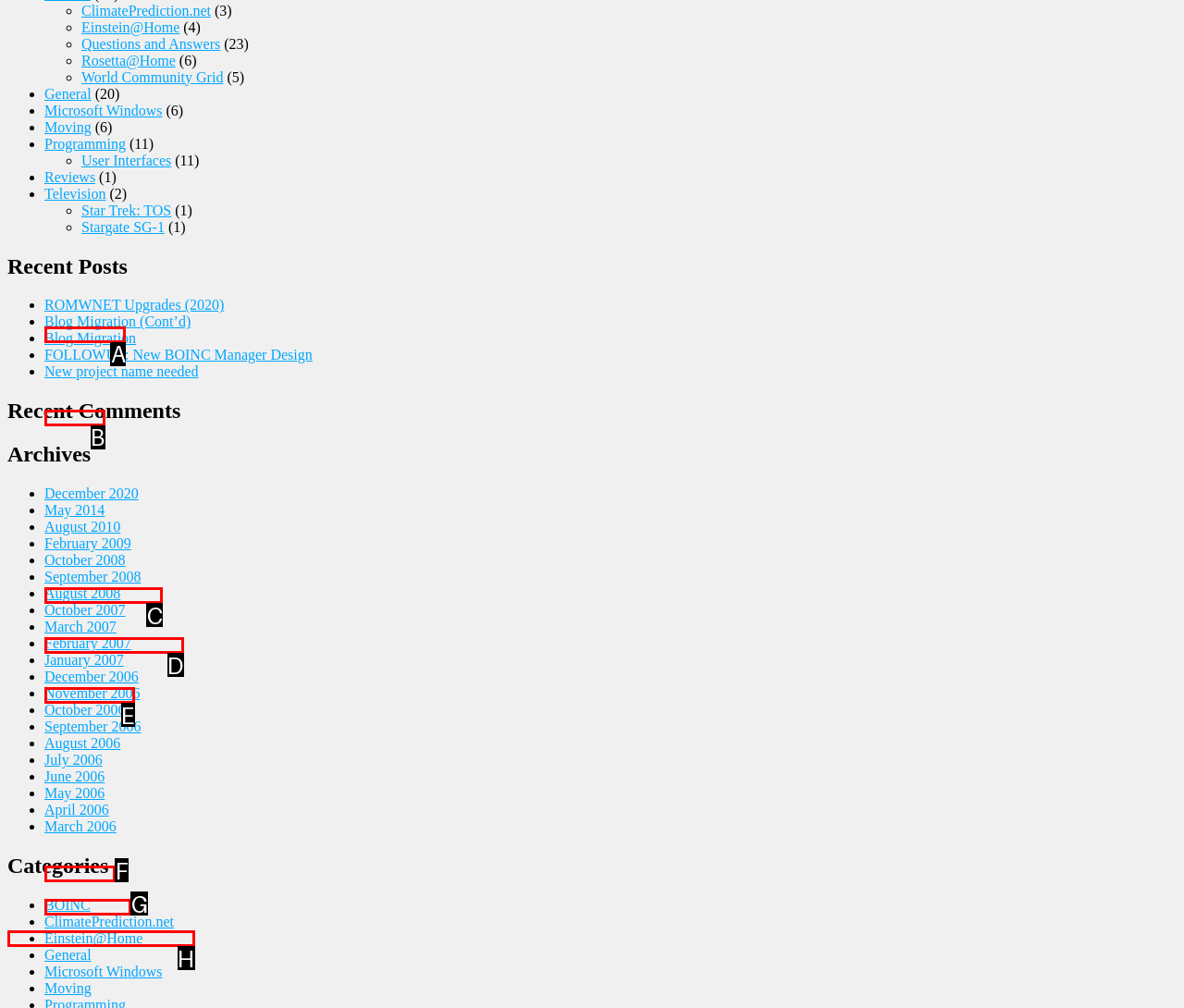From the options provided, determine which HTML element best fits the description: Proudly powered by WordPress. Answer with the correct letter.

H